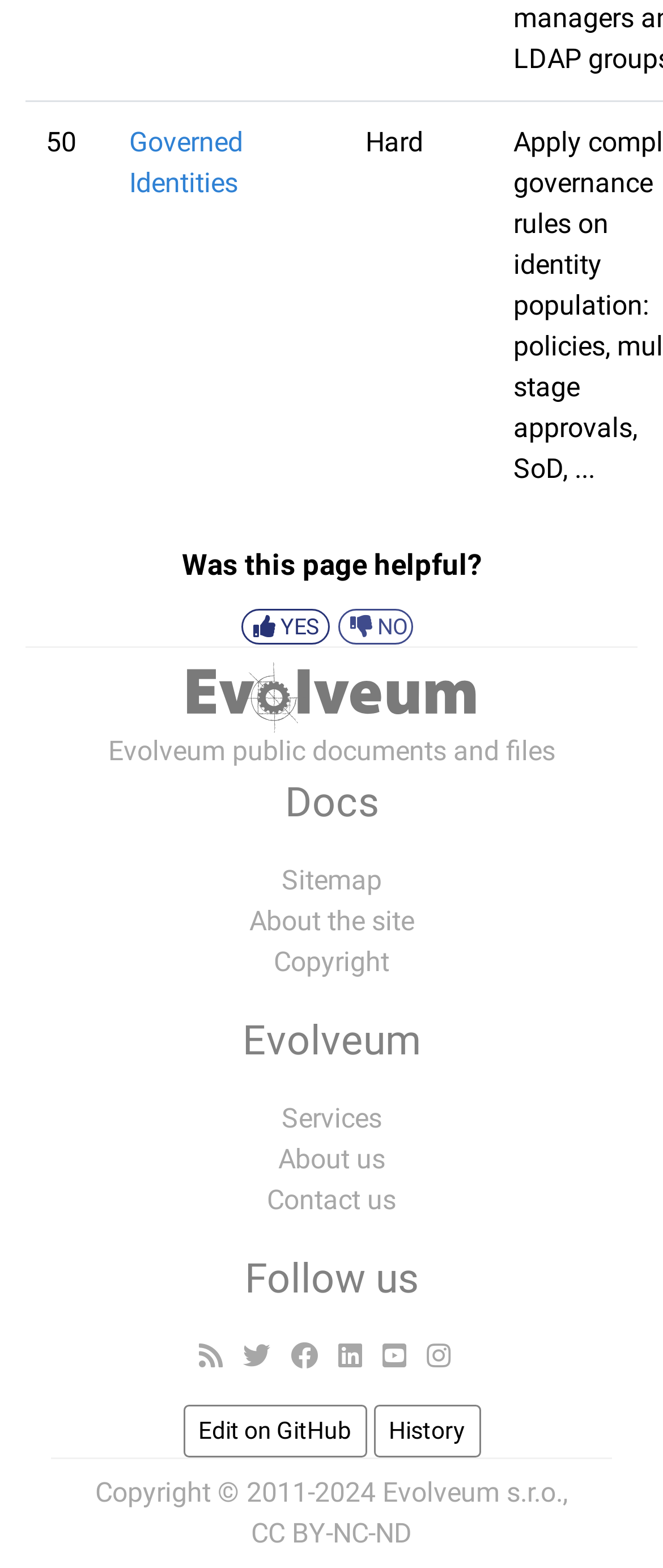How many social media links are there?
Please respond to the question with a detailed and informative answer.

The social media links can be found at the bottom of the webpage. There are six links, each represented by an icon, namely '', '', '', '', '', and ''.